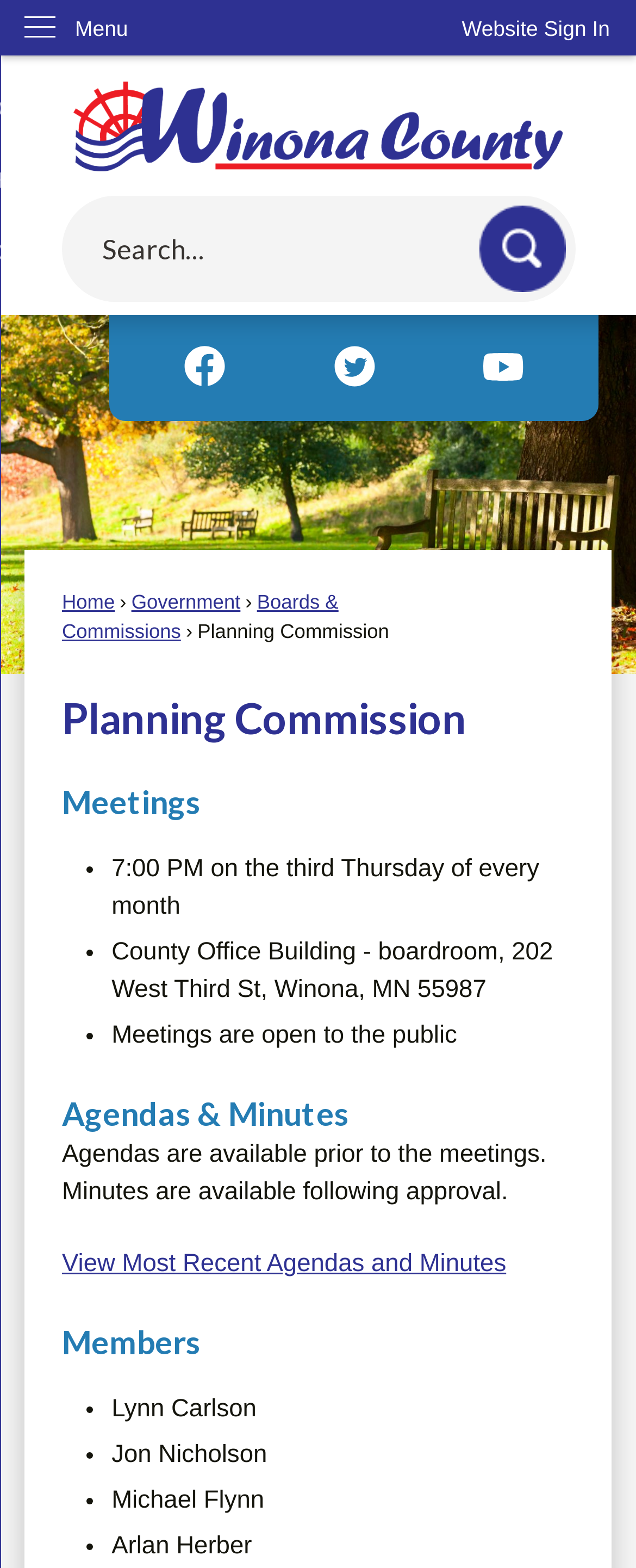Given the content of the image, can you provide a detailed answer to the question?
What is the purpose of the Planning Commission?

Based on the meta description, the Planning Commission holds public hearings on various applications and plans, indicating that its purpose is to conduct these hearings and make decisions accordingly.